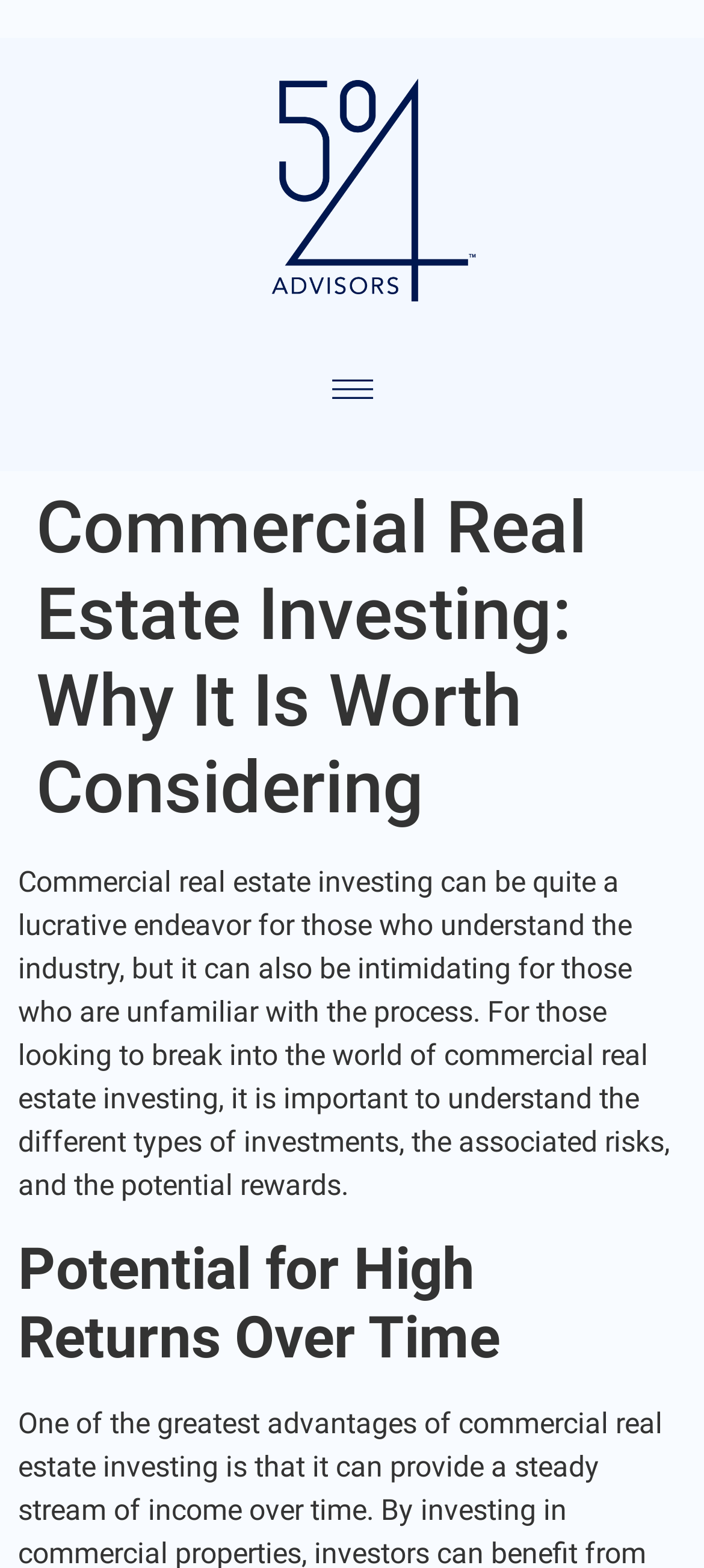Give a one-word or one-phrase response to the question: 
What is commercial real estate investing?

Lucrative endeavor